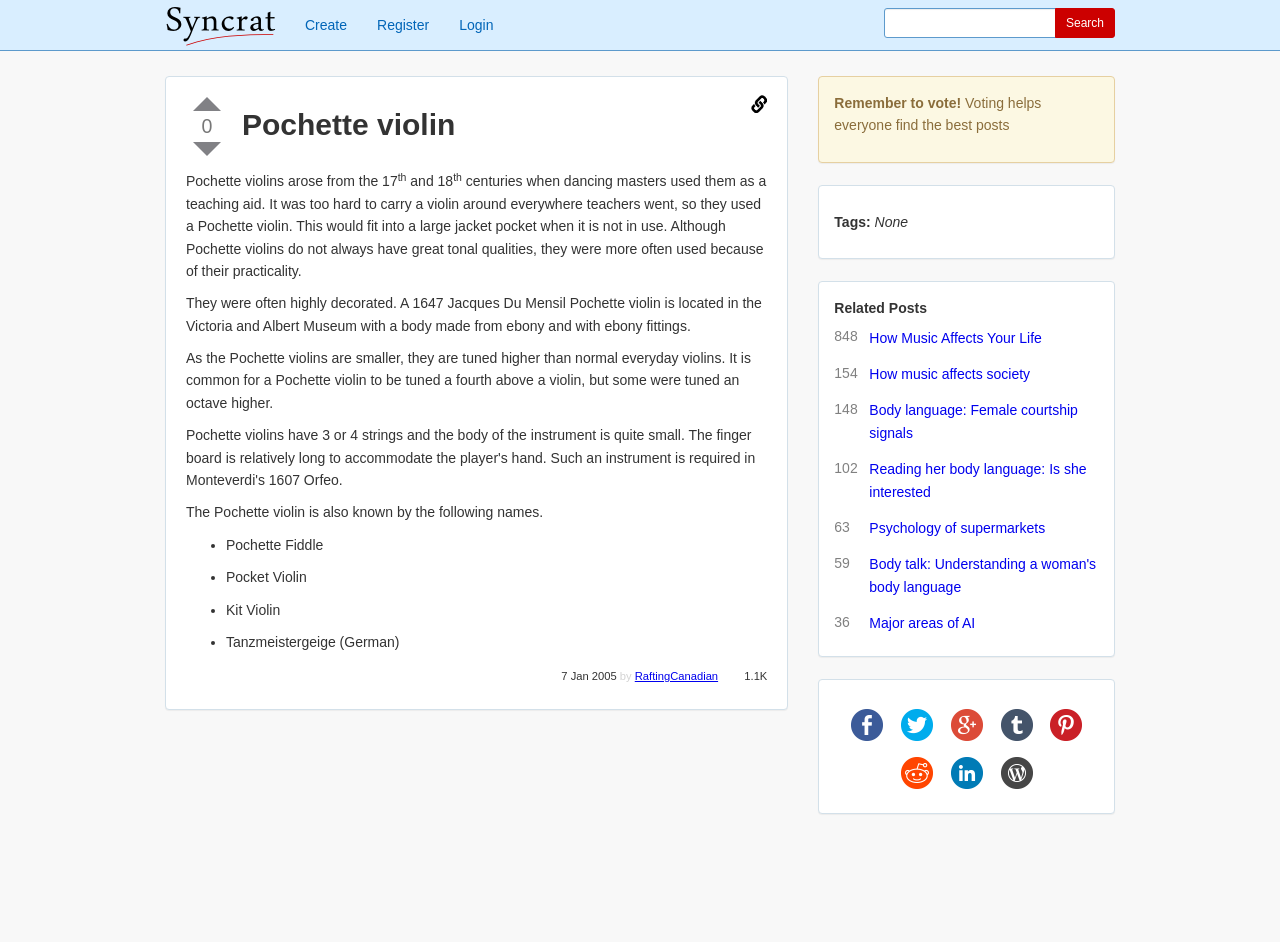Provide the bounding box coordinates of the area you need to click to execute the following instruction: "Share on Twitter".

[0.704, 0.753, 0.729, 0.787]